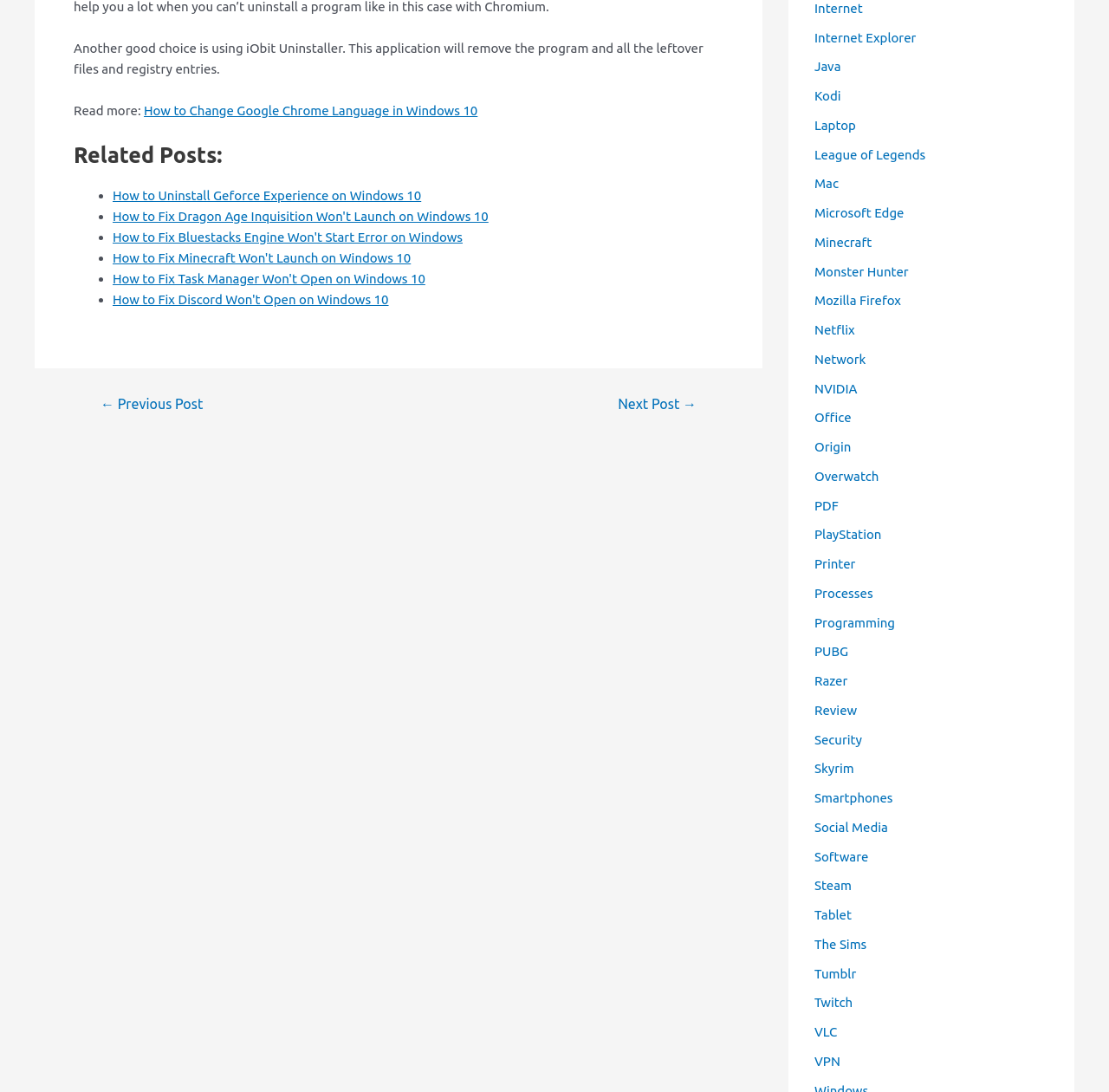Please provide a short answer using a single word or phrase for the question:
What is the topic of the related post 'How to Fix Dragon Age Inquisition Won't Launch on Windows 10'?

Gaming